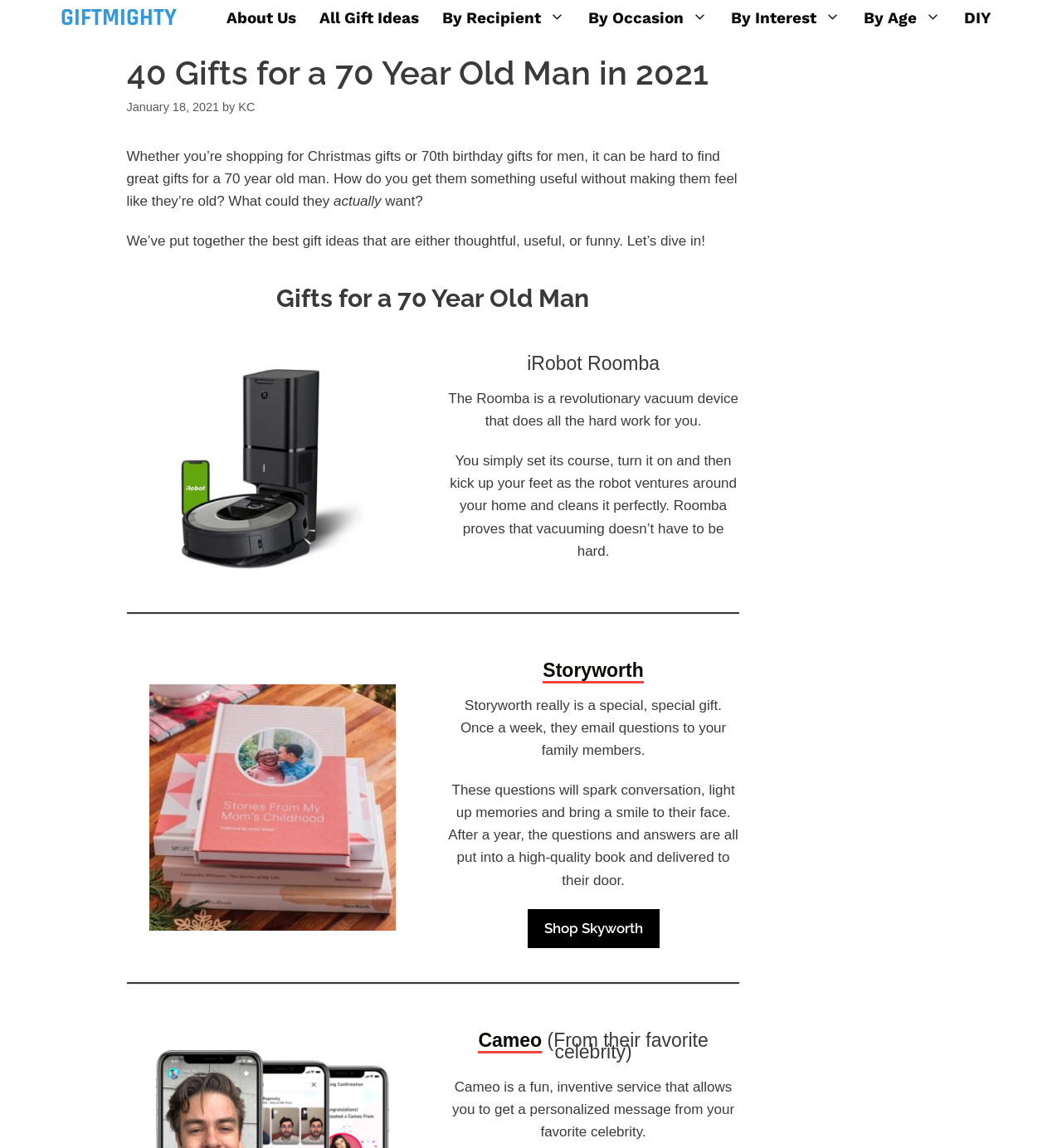What is the first gift idea mentioned?
Please provide a comprehensive and detailed answer to the question.

The first gift idea mentioned on the webpage is the iRobot Roomba, which is a vacuum device that does all the hard work for the user, allowing them to simply set its course and relax while it cleans their home.